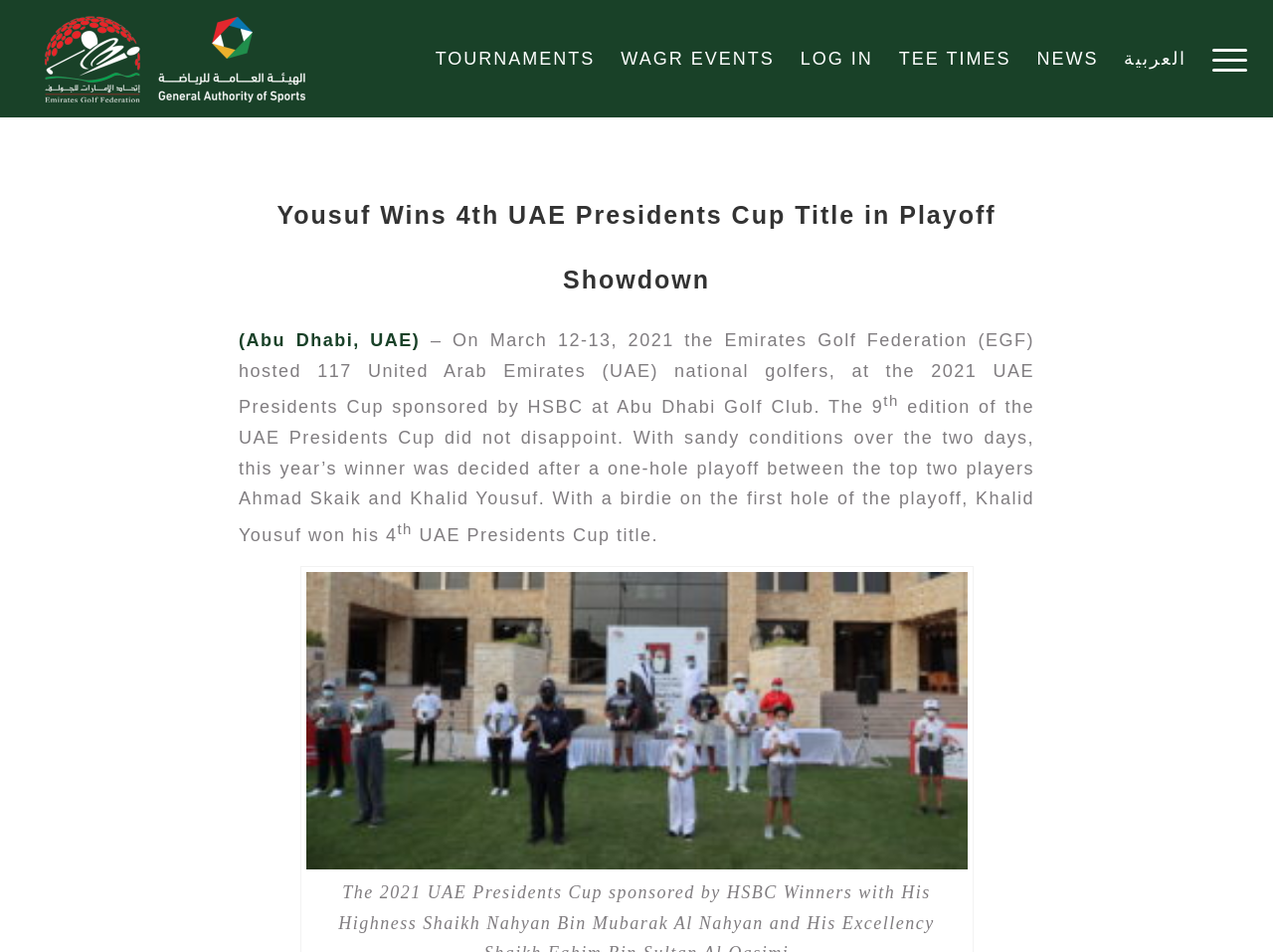Identify the coordinates of the bounding box for the element that must be clicked to accomplish the instruction: "Go to TOURNAMENTS page".

[0.332, 0.0, 0.478, 0.123]